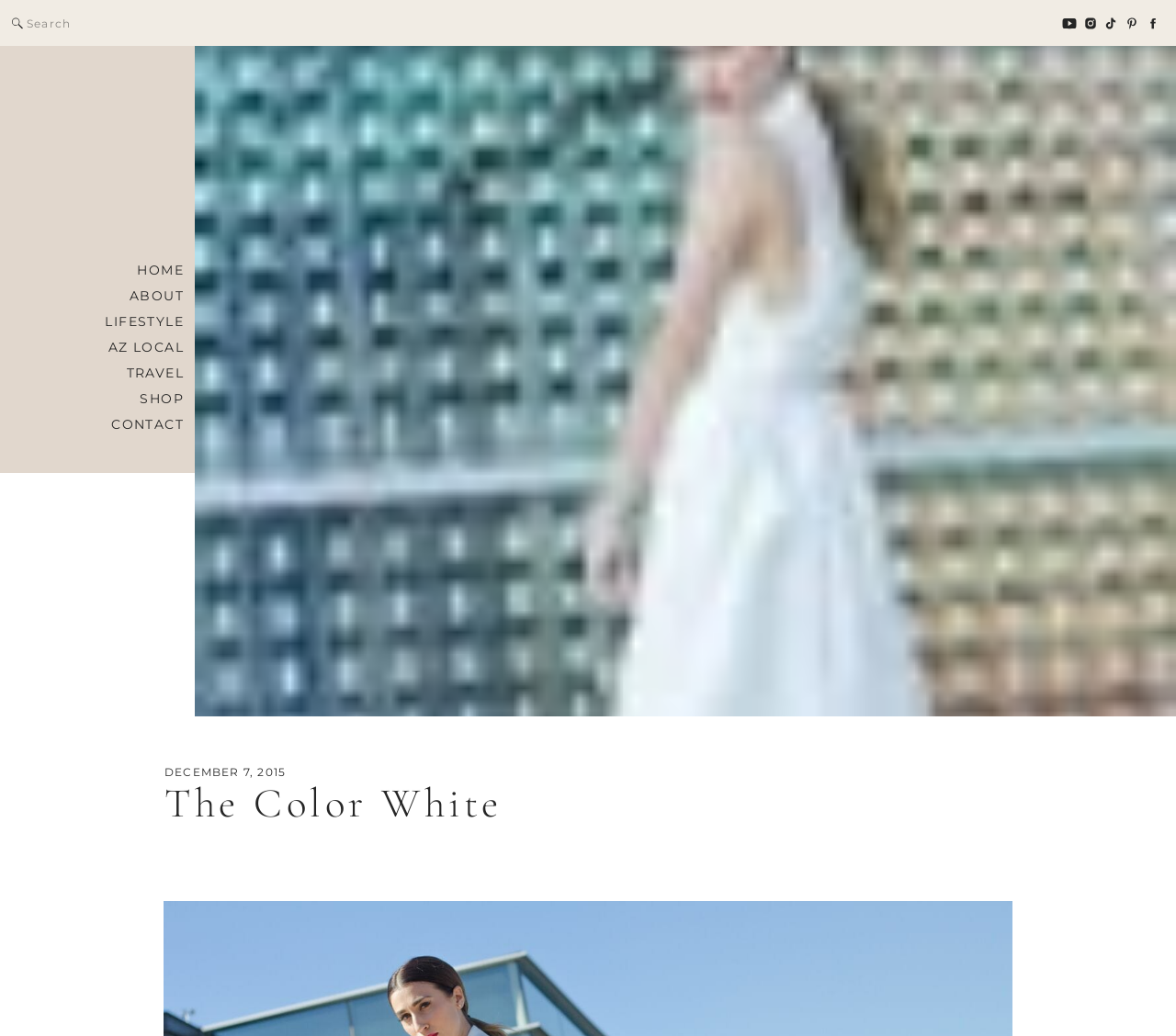Locate the bounding box coordinates of the item that should be clicked to fulfill the instruction: "Read the post titled The Color White".

[0.14, 0.755, 0.862, 0.843]